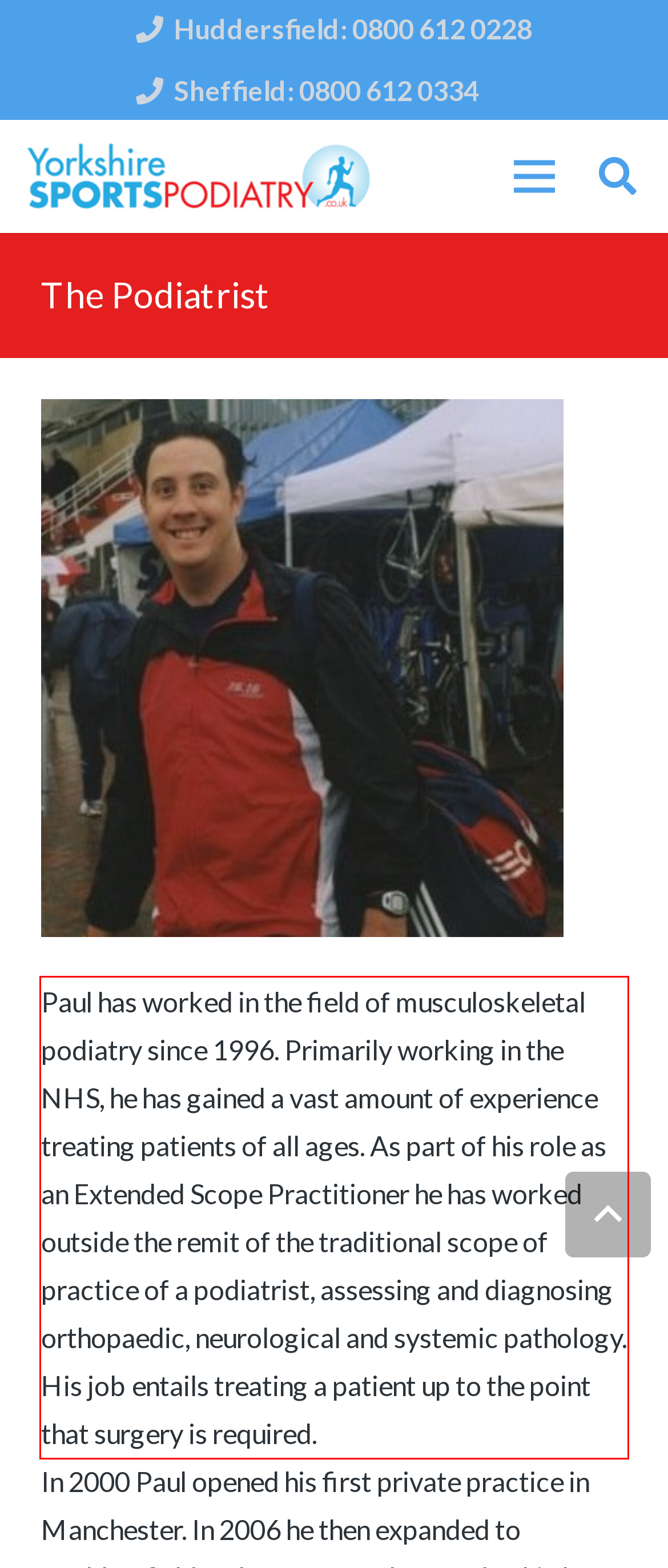Please recognize and transcribe the text located inside the red bounding box in the webpage image.

Paul has worked in the field of musculoskeletal podiatry since 1996. Primarily working in the NHS, he has gained a vast amount of experience treating patients of all ages. As part of his role as an Extended Scope Practitioner he has worked outside the remit of the traditional scope of practice of a podiatrist, assessing and diagnosing orthopaedic, neurological and systemic pathology. His job entails treating a patient up to the point that surgery is required.